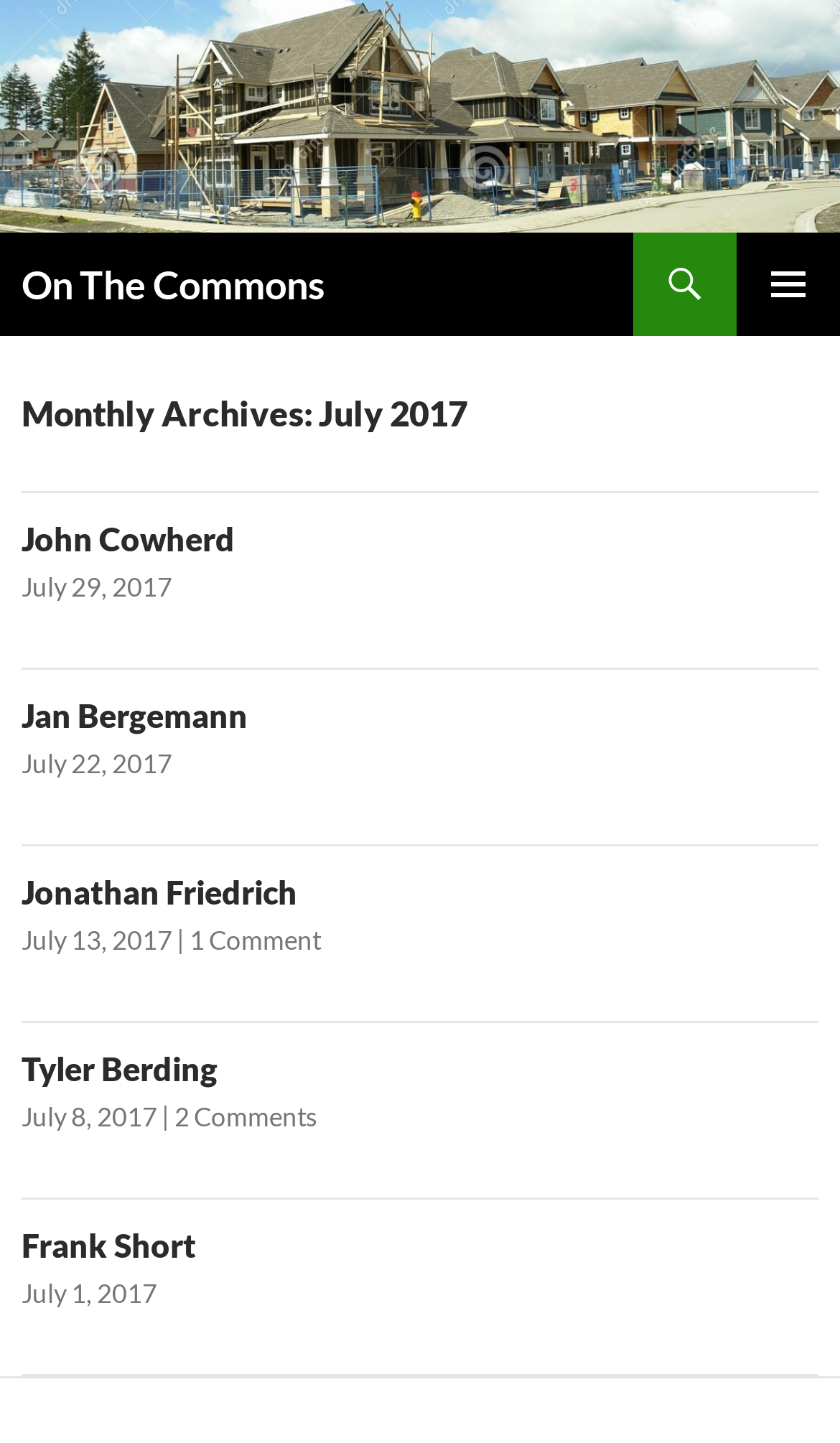What type of website is this?
Based on the image, provide a one-word or brief-phrase response.

Blog